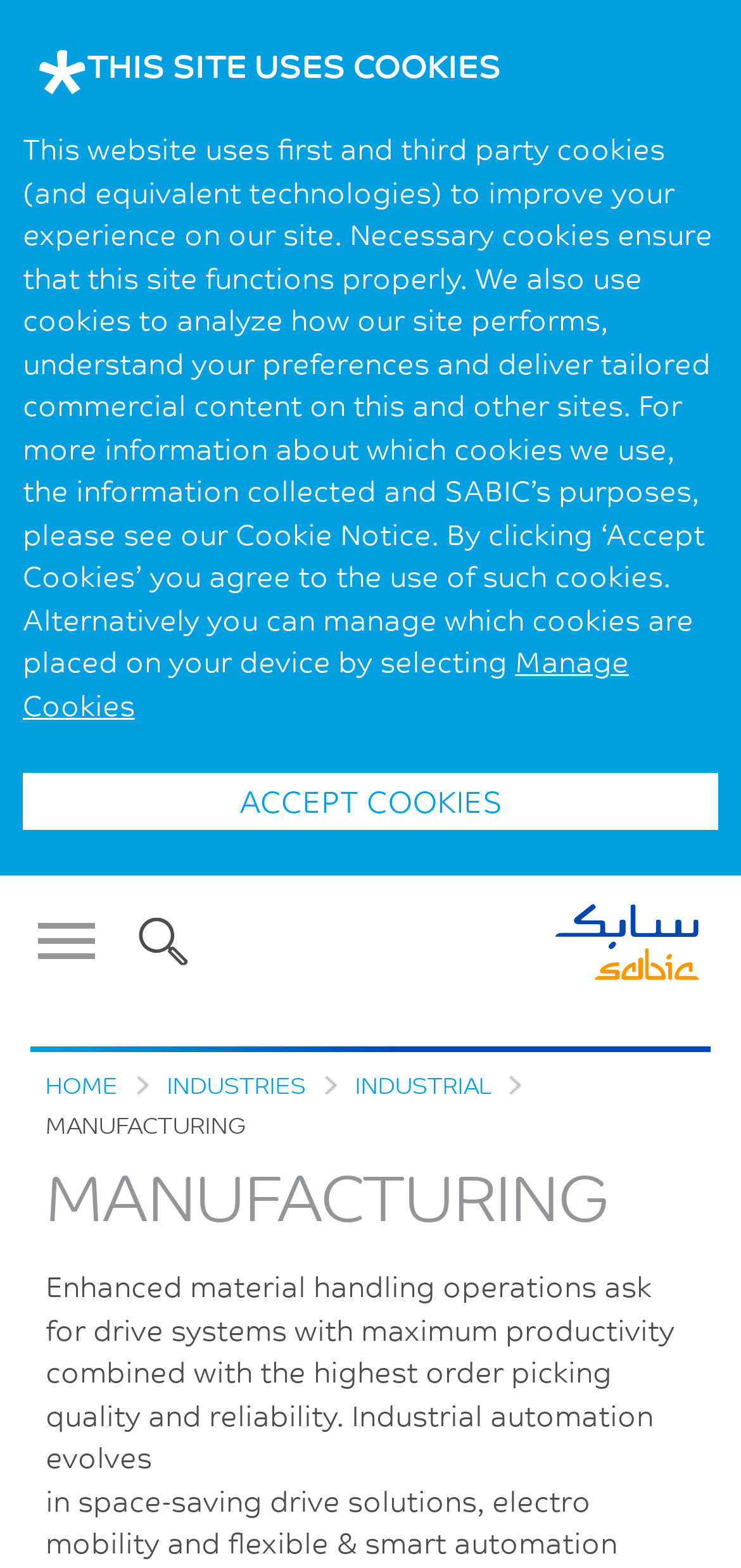What is the text on the topmost heading?
Based on the image, give a concise answer in the form of a single word or short phrase.

THIS SITE USES COOKIES